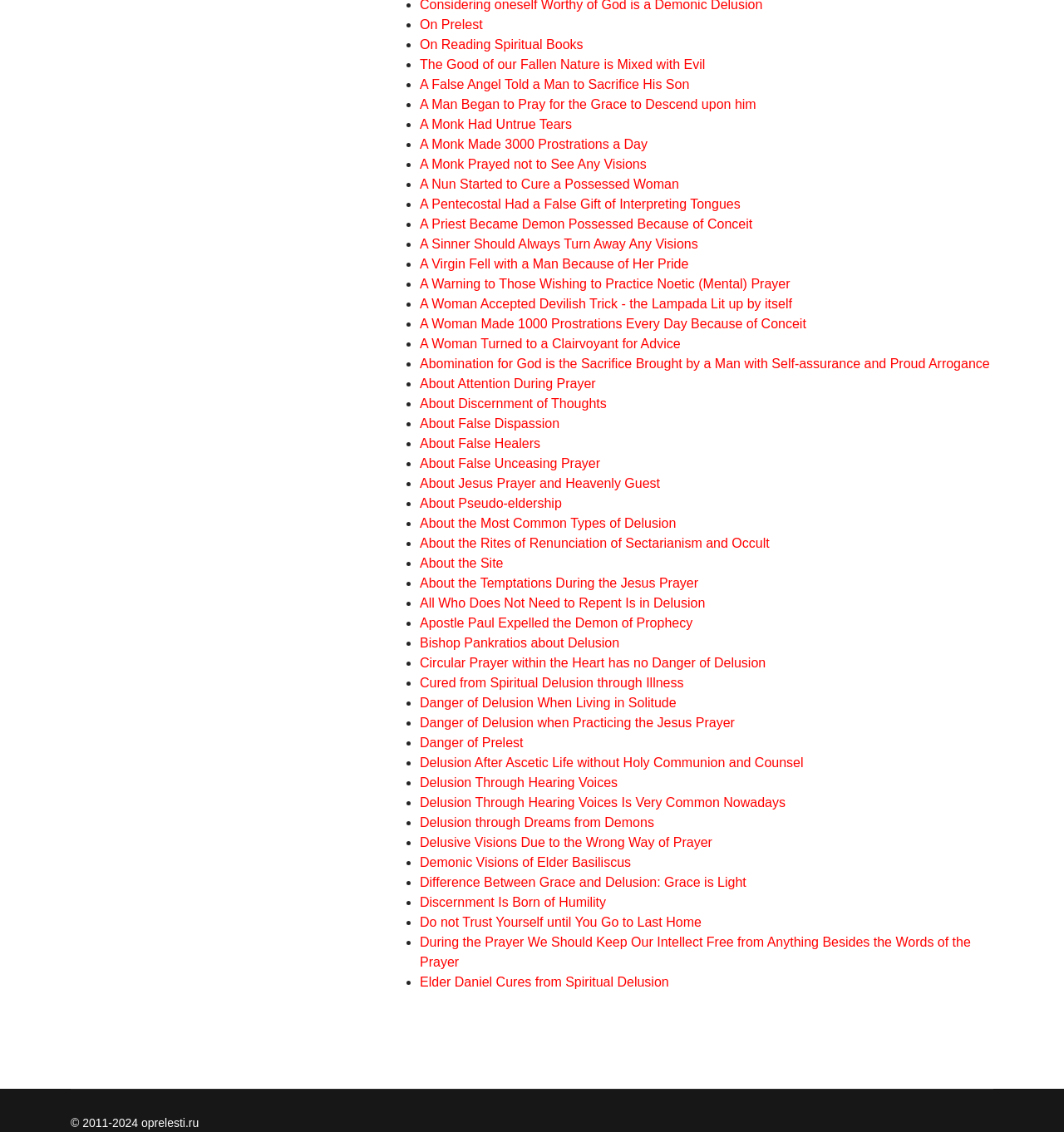Give the bounding box coordinates for this UI element: "About the Site". The coordinates should be four float numbers between 0 and 1, arranged as [left, top, right, bottom].

[0.395, 0.491, 0.473, 0.504]